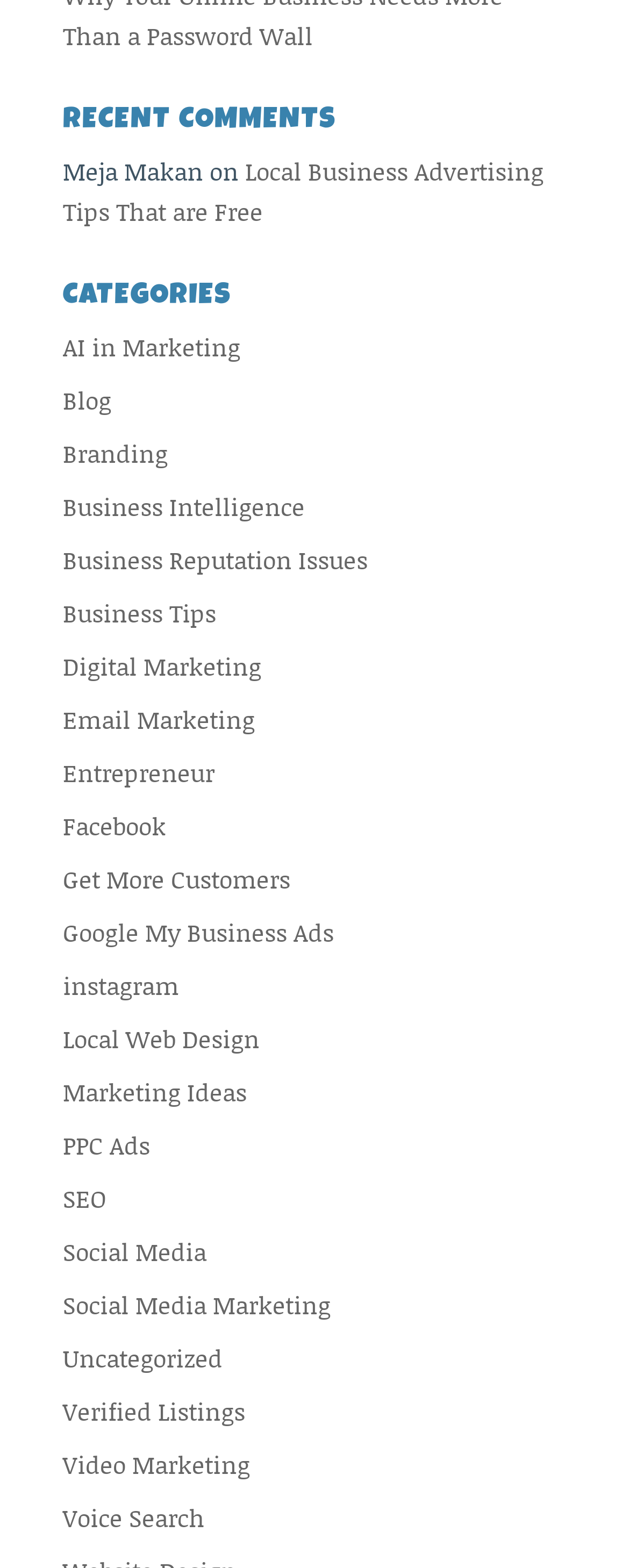Locate the bounding box coordinates of the area to click to fulfill this instruction: "explore AI in marketing". The bounding box should be presented as four float numbers between 0 and 1, in the order [left, top, right, bottom].

[0.1, 0.209, 0.382, 0.232]